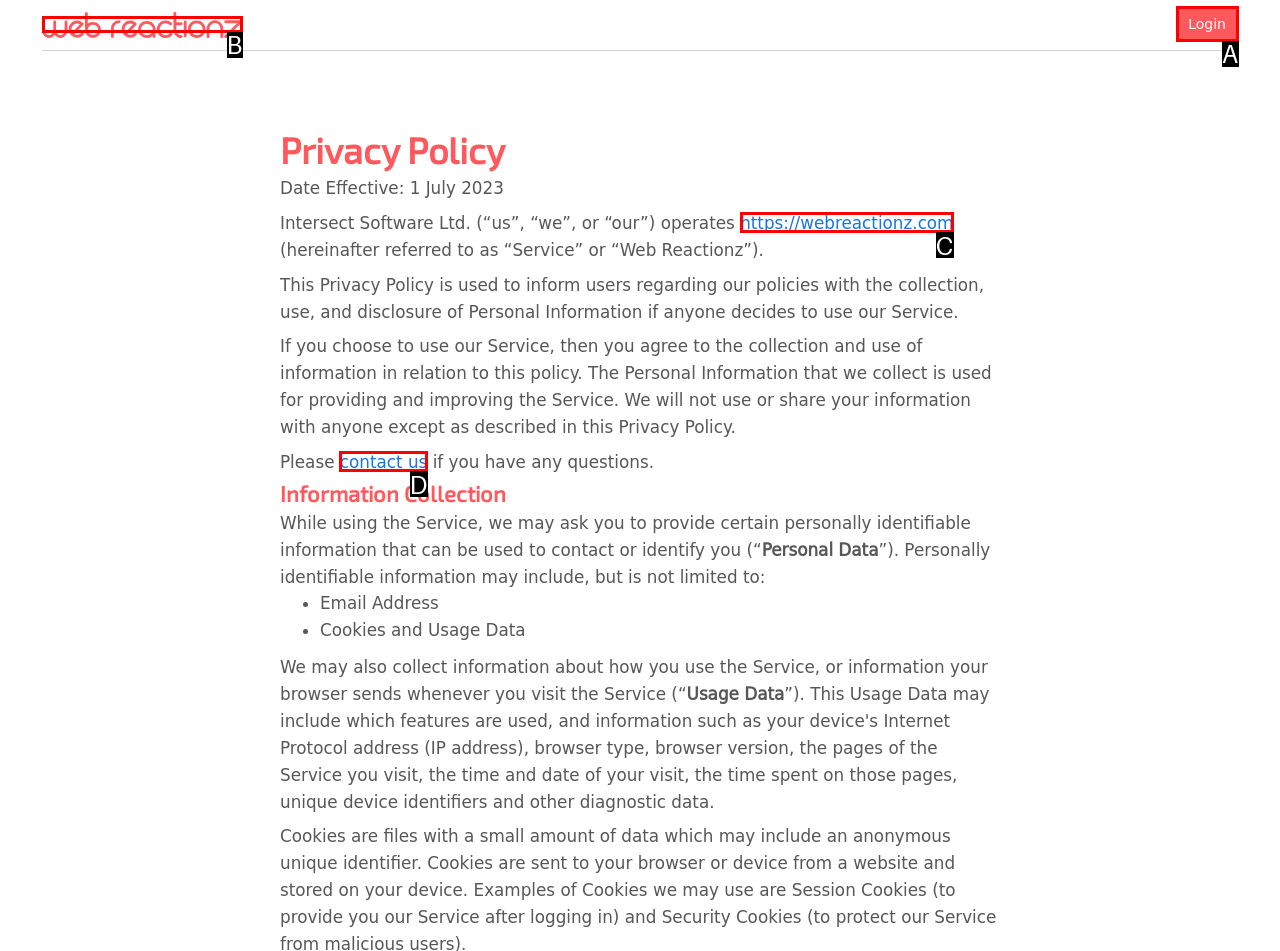Identify which option matches the following description: alt="Web Reactionz logo"
Answer by giving the letter of the correct option directly.

B